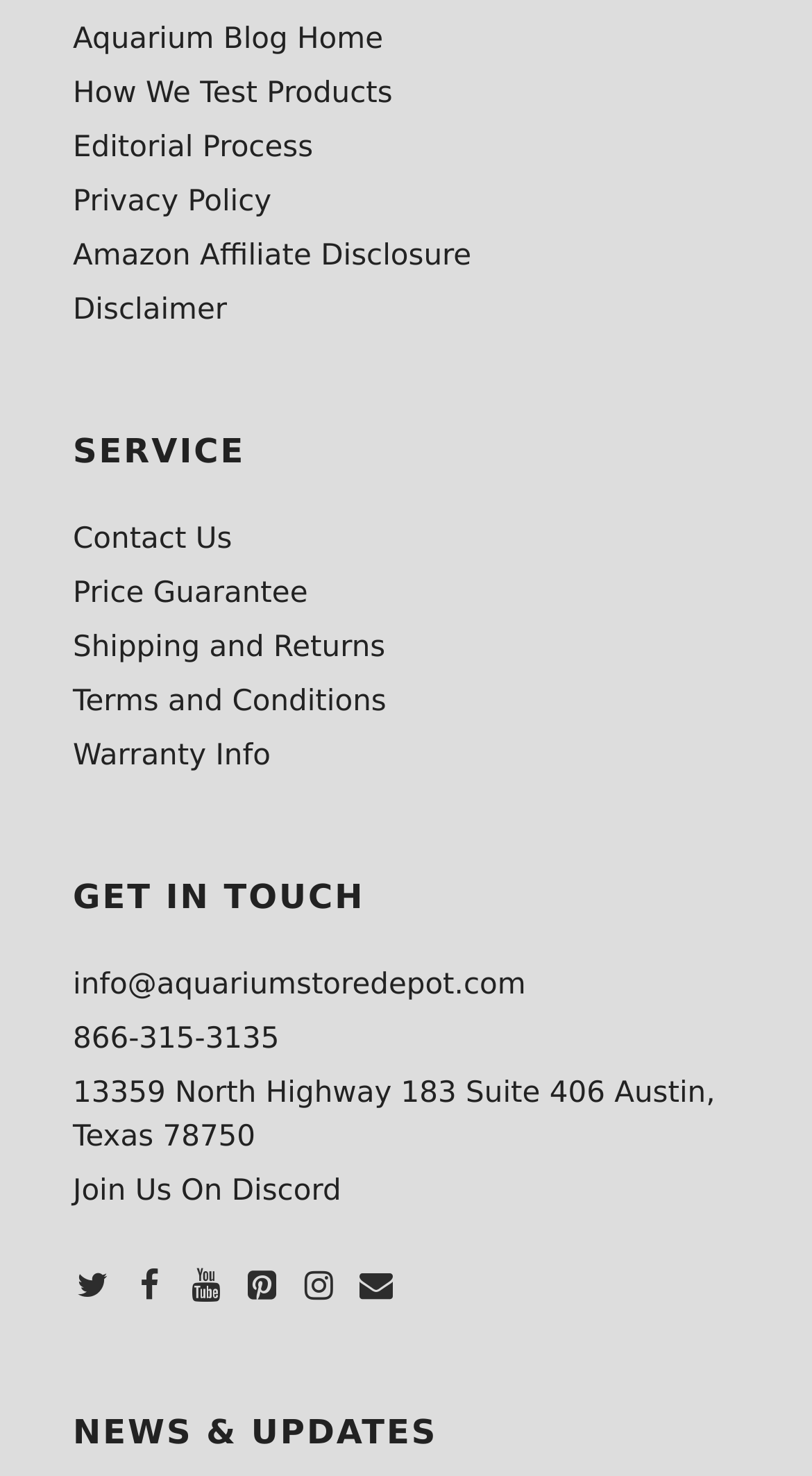Determine the bounding box coordinates of the element that should be clicked to execute the following command: "join us on discord".

[0.09, 0.796, 0.42, 0.819]